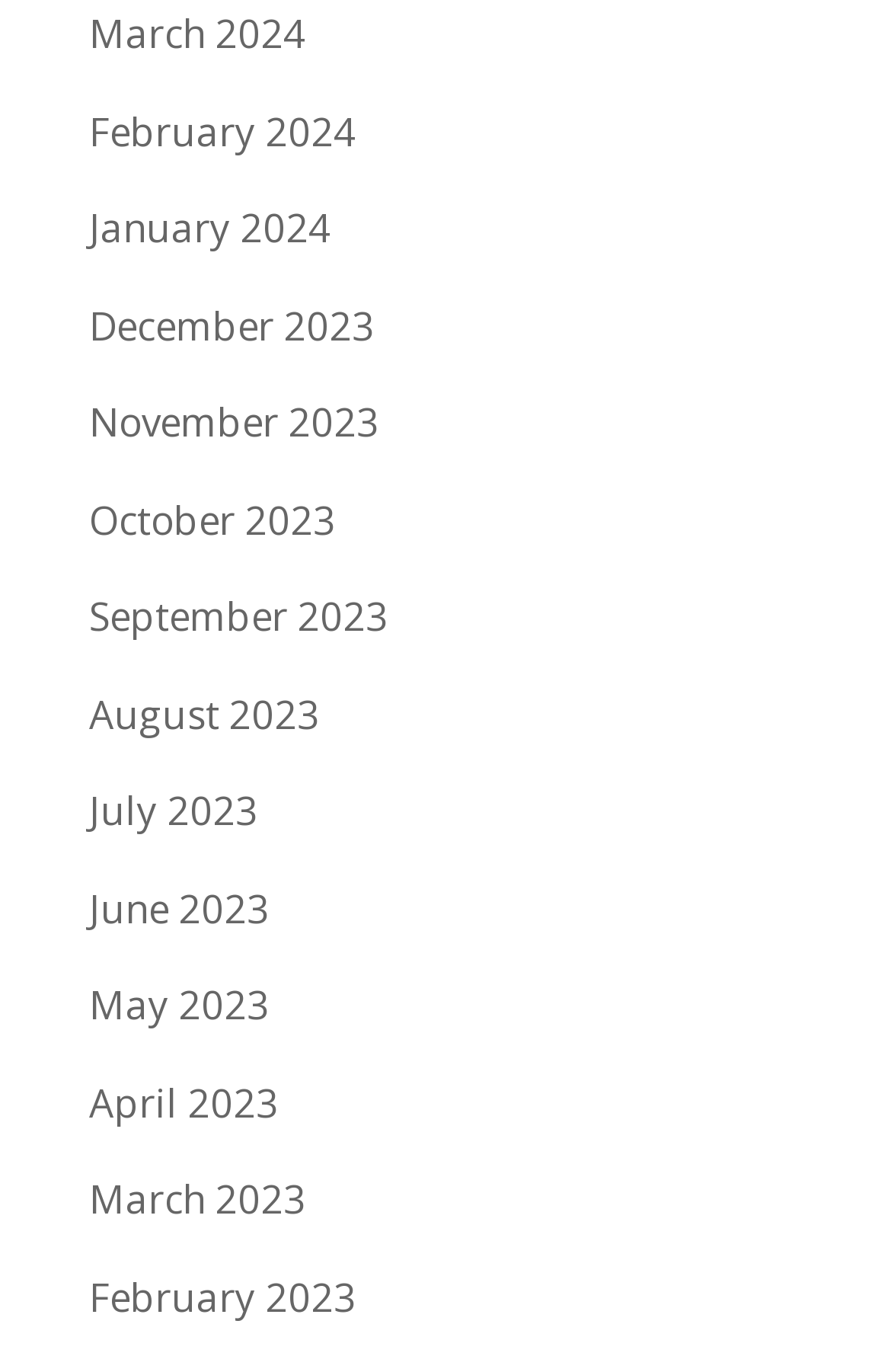Can you find the bounding box coordinates for the element that needs to be clicked to execute this instruction: "browse January 2024"? The coordinates should be given as four float numbers between 0 and 1, i.e., [left, top, right, bottom].

[0.1, 0.147, 0.372, 0.185]